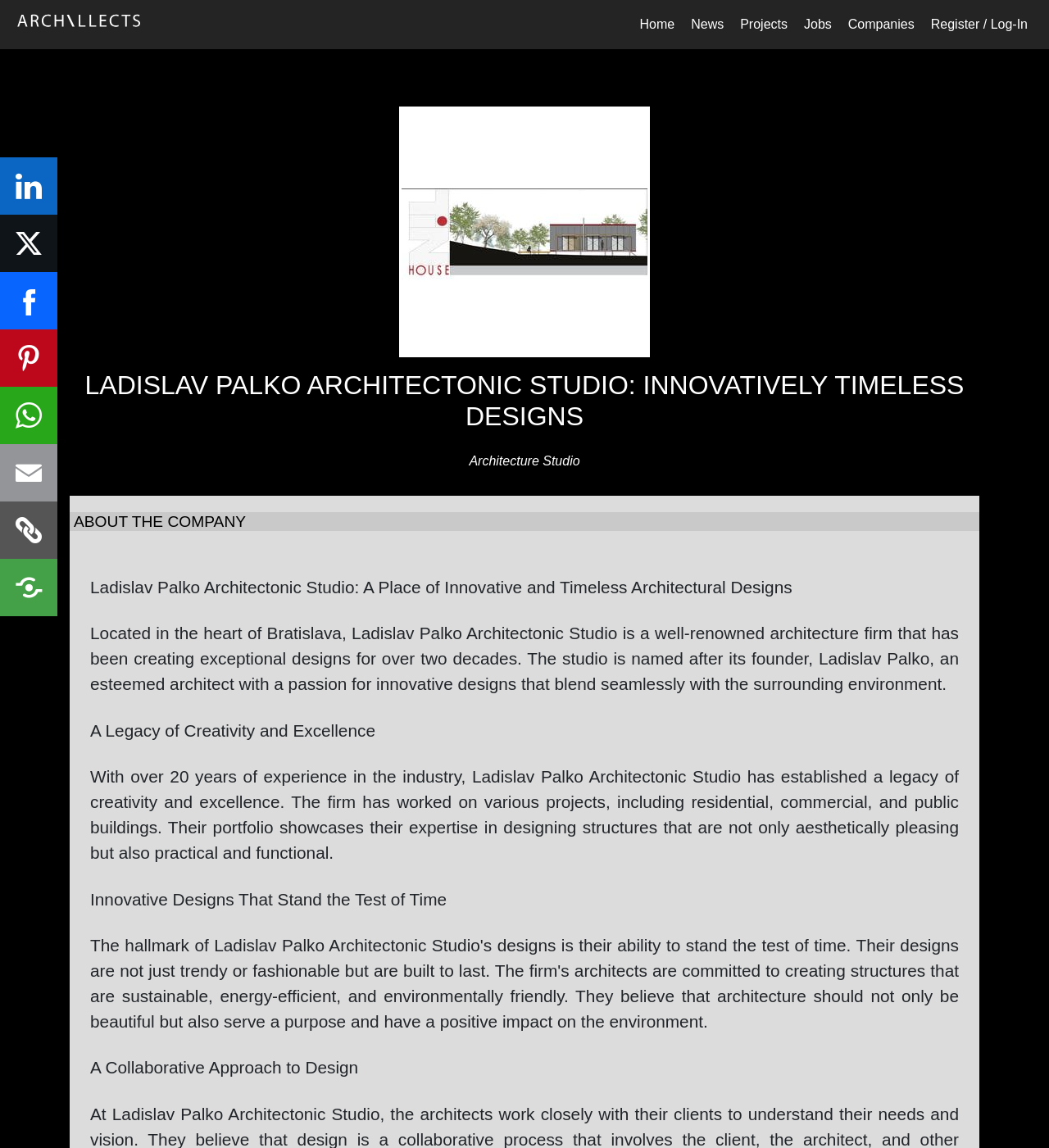Can you specify the bounding box coordinates of the area that needs to be clicked to fulfill the following instruction: "Share to LinkedIn"?

[0.0, 0.137, 0.055, 0.187]